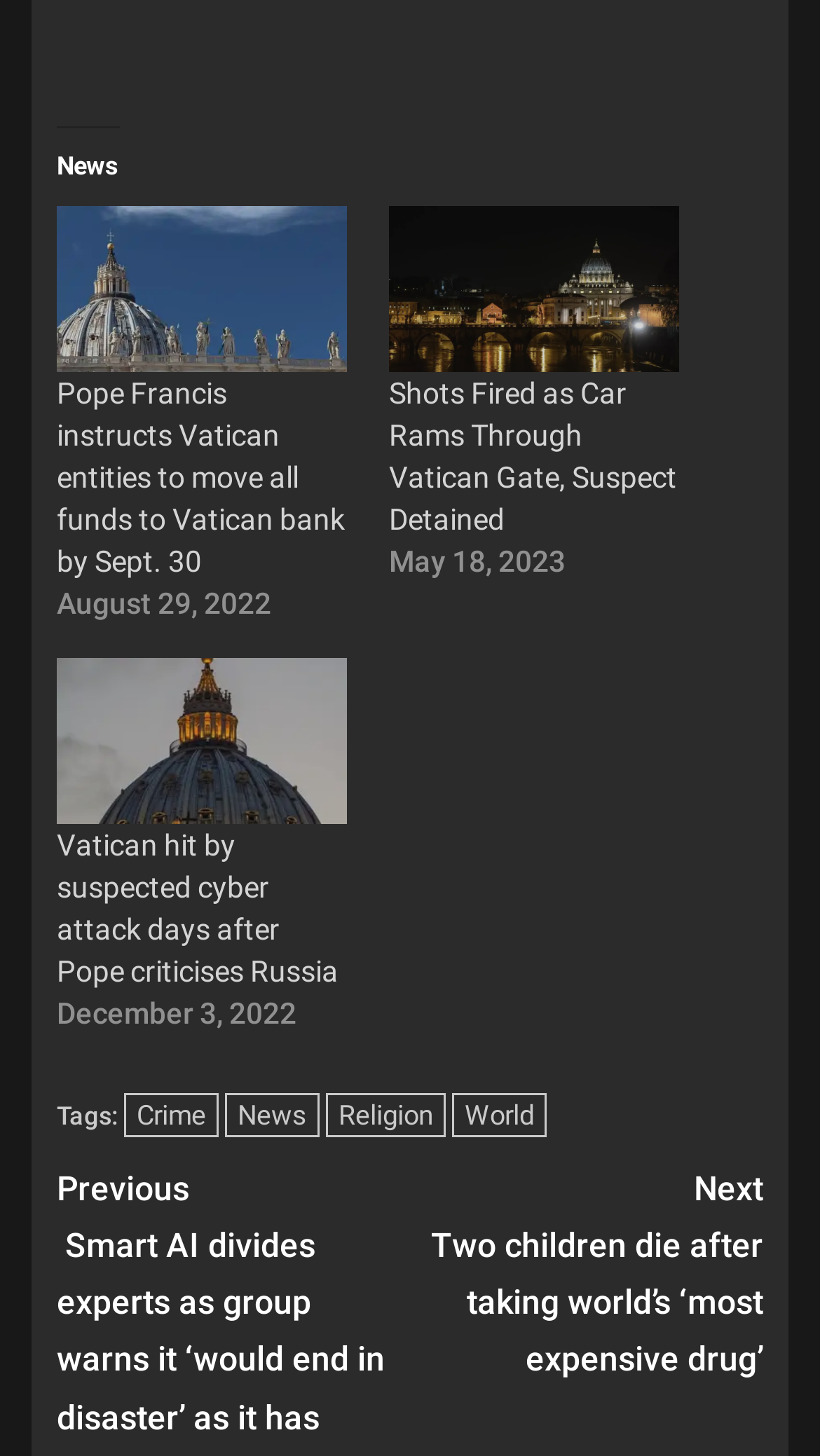Find the bounding box coordinates of the element you need to click on to perform this action: 'Read about Philodendron Micans plant care'. The coordinates should be represented by four float values between 0 and 1, in the format [left, top, right, bottom].

None